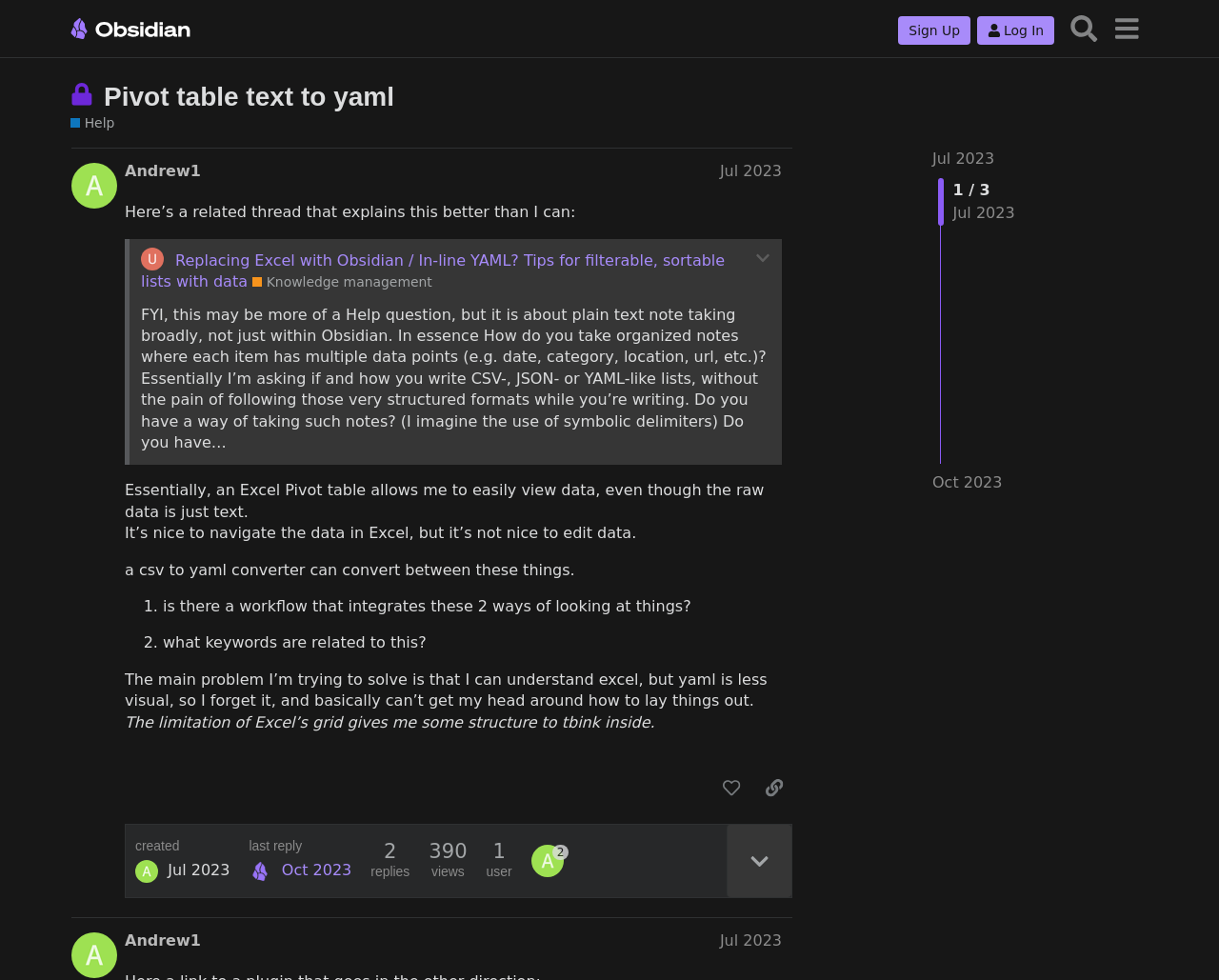Identify the first-level heading on the webpage and generate its text content.

Pivot table text to yaml